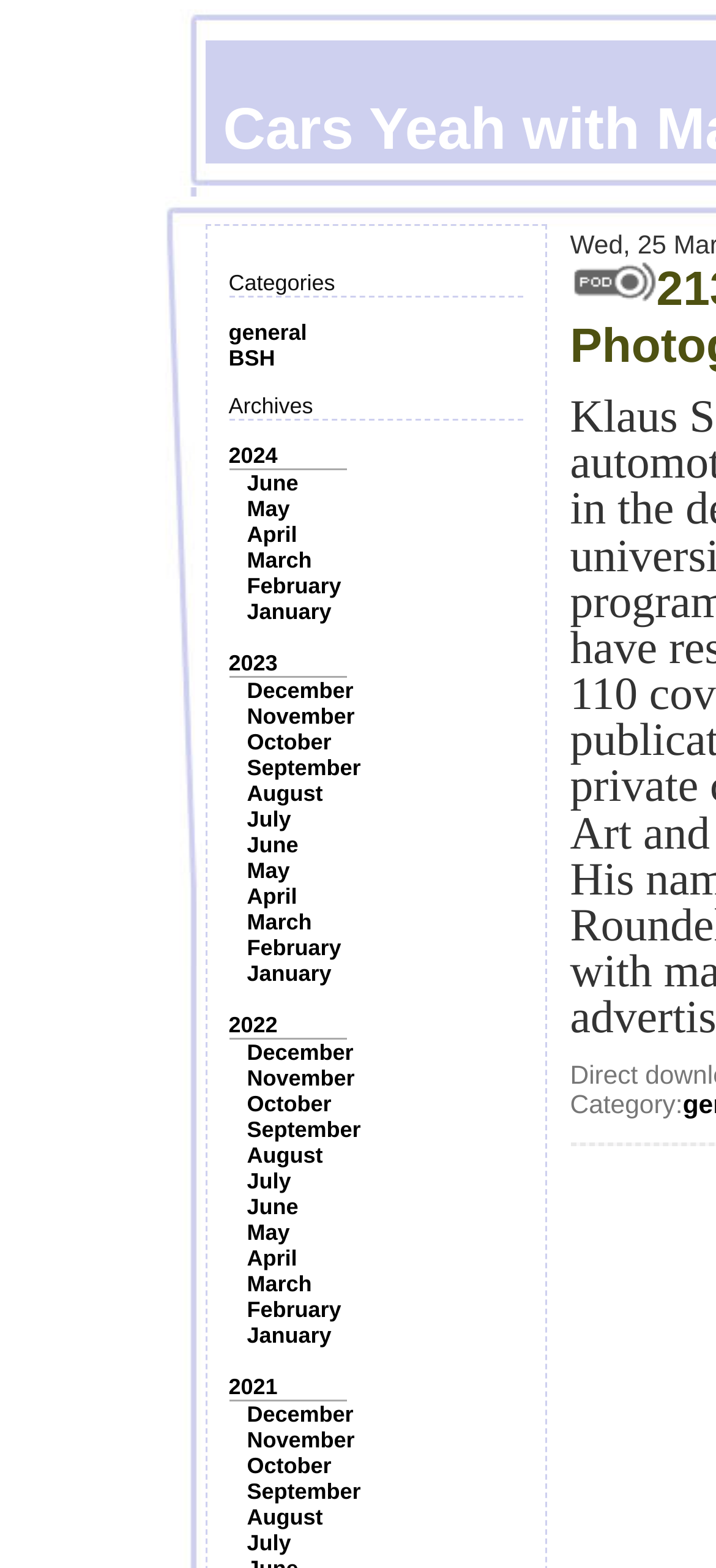Determine the bounding box coordinates for the clickable element required to fulfill the instruction: "View archives for 2024". Provide the coordinates as four float numbers between 0 and 1, i.e., [left, top, right, bottom].

[0.319, 0.282, 0.388, 0.299]